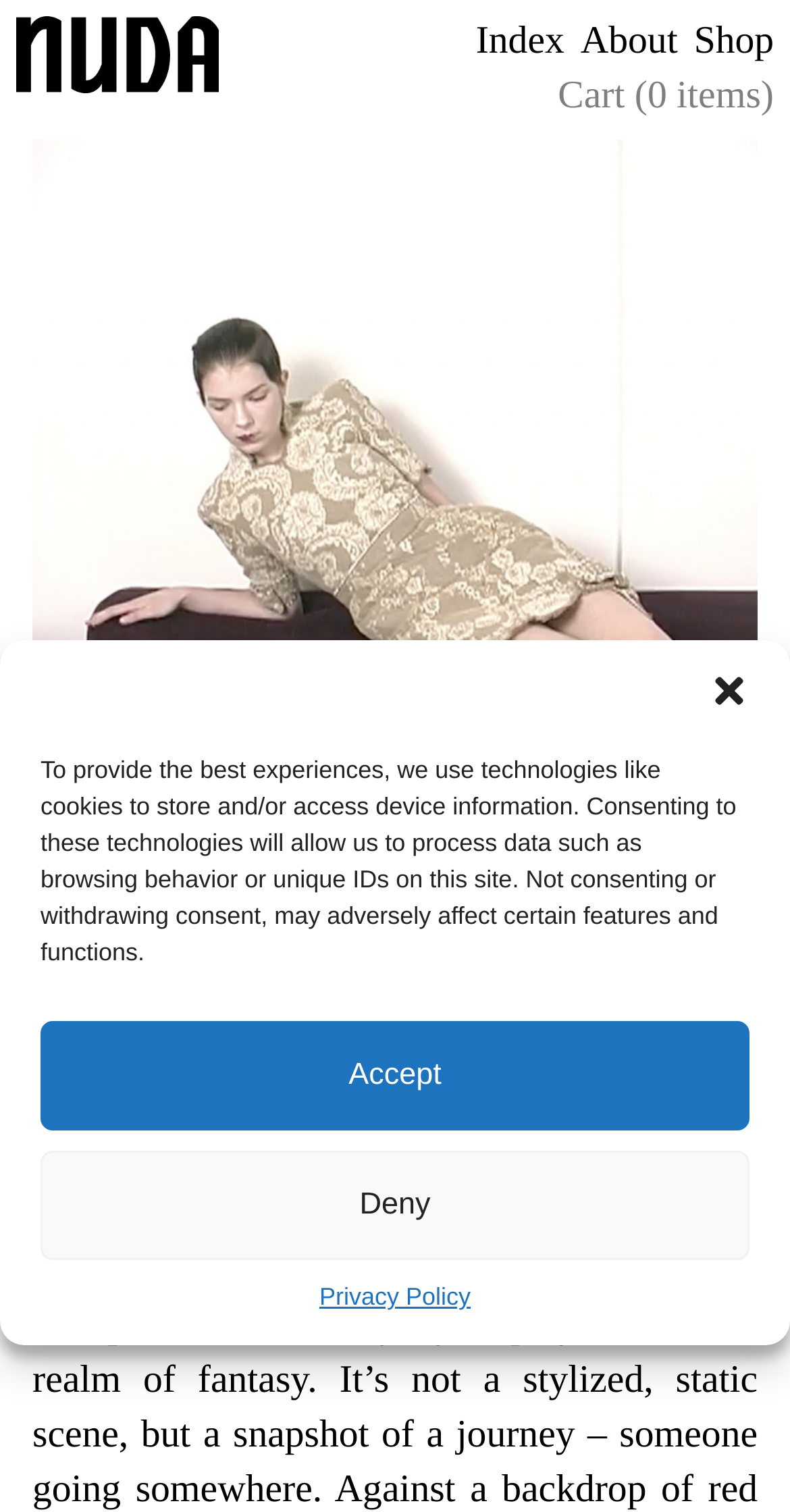What is the date mentioned on the webpage?
Answer with a single word or phrase by referring to the visual content.

February 8, 2024